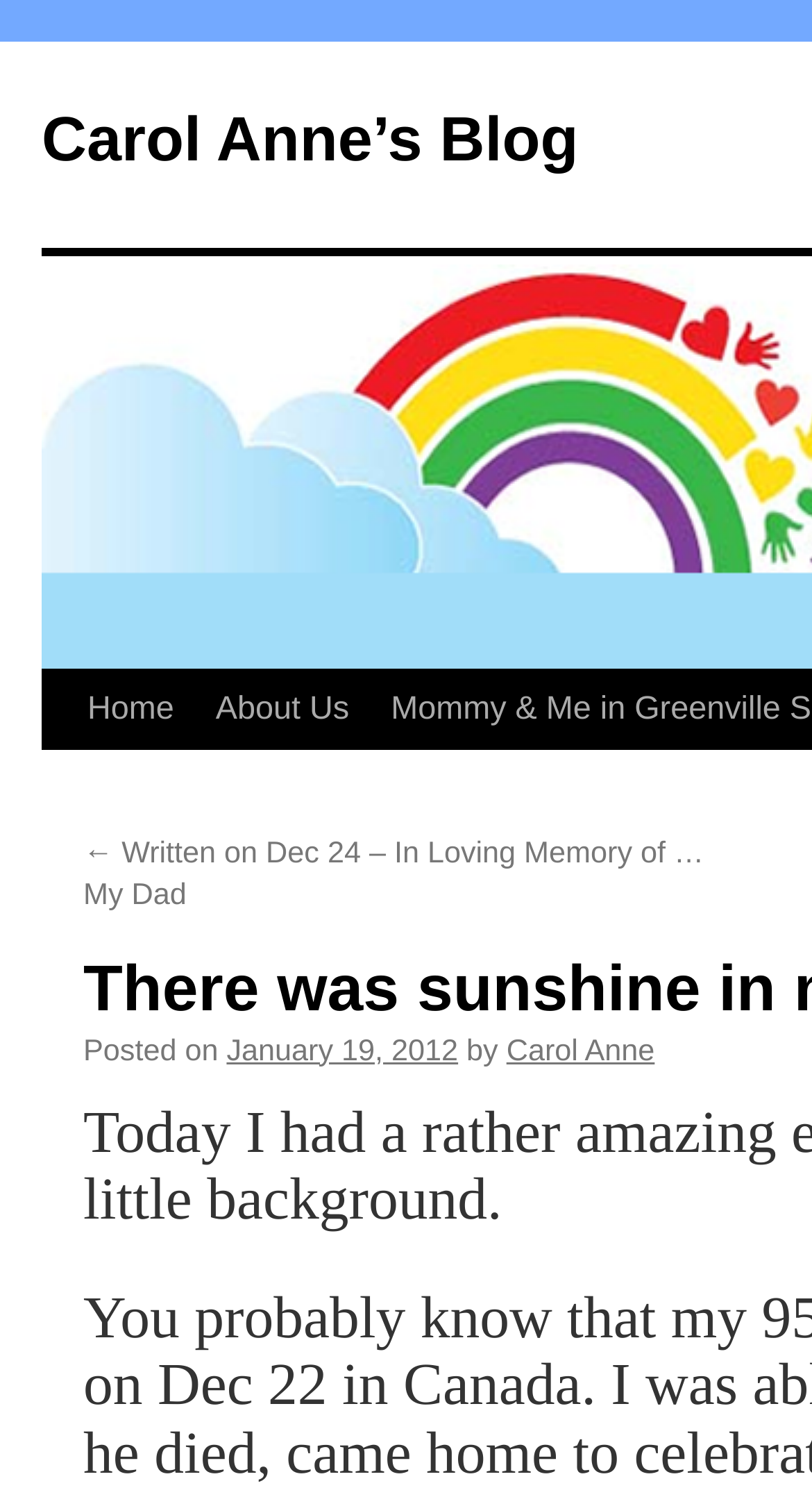Given the content of the image, can you provide a detailed answer to the question?
What is the date of the blog post?

The date of the blog post can be found by examining the text 'Posted on January 19, 2012' which is located below the title of the blog post.